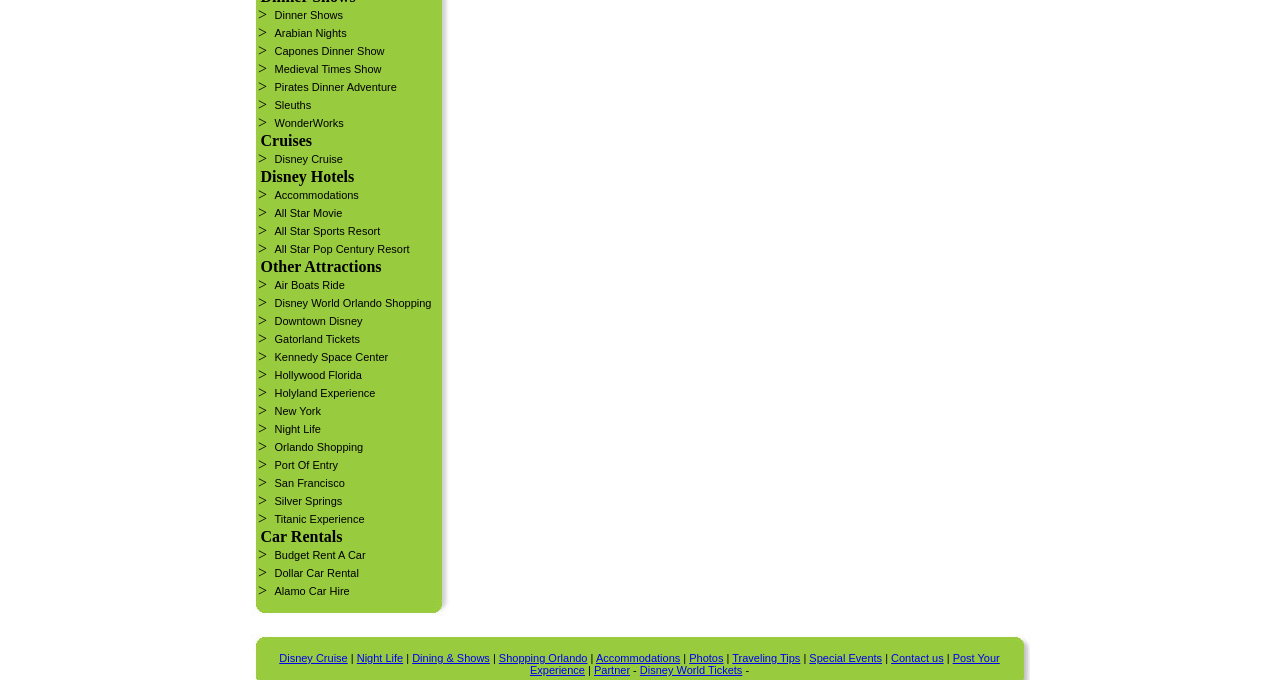Please identify the bounding box coordinates of the region to click in order to complete the given instruction: "Check out Disney Cruise". The coordinates should be four float numbers between 0 and 1, i.e., [left, top, right, bottom].

[0.214, 0.225, 0.268, 0.243]